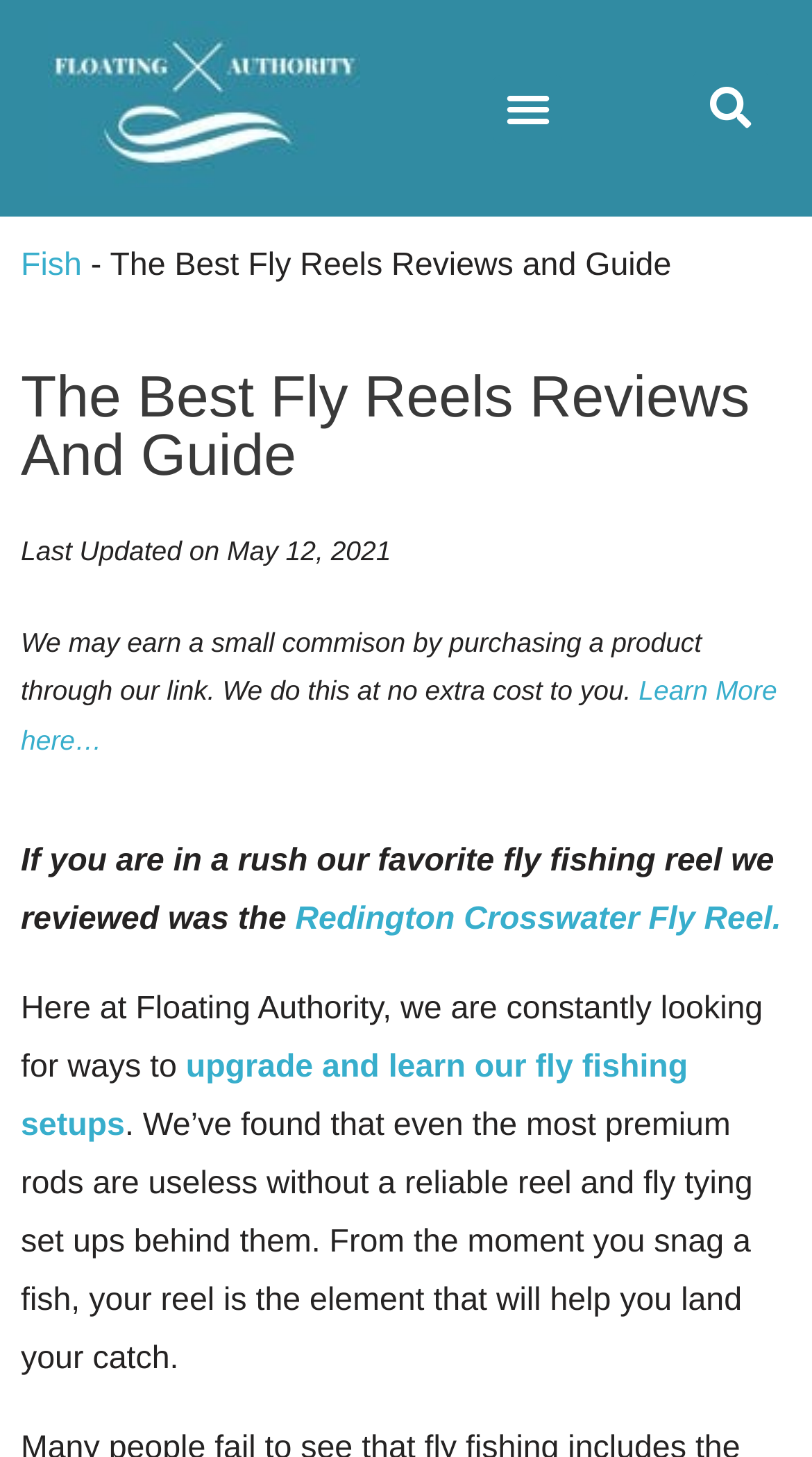Please determine the bounding box coordinates for the UI element described as: "Redington Crosswater Fly Reel.".

[0.364, 0.619, 0.973, 0.643]